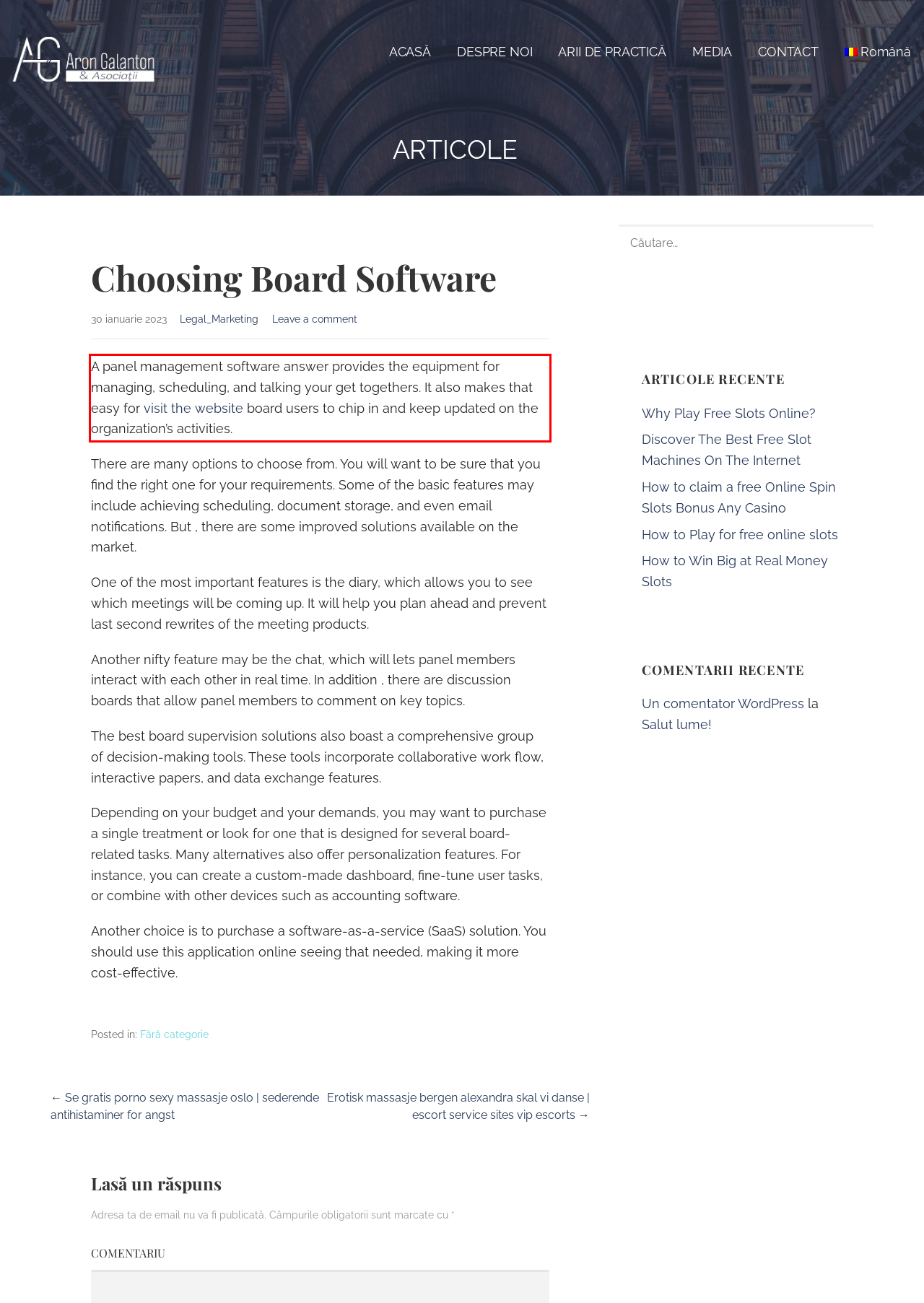Locate the red bounding box in the provided webpage screenshot and use OCR to determine the text content inside it.

A panel management software answer provides the equipment for managing, scheduling, and talking your get togethers. It also makes that easy for visit the website board users to chip in and keep updated on the organization’s activities.